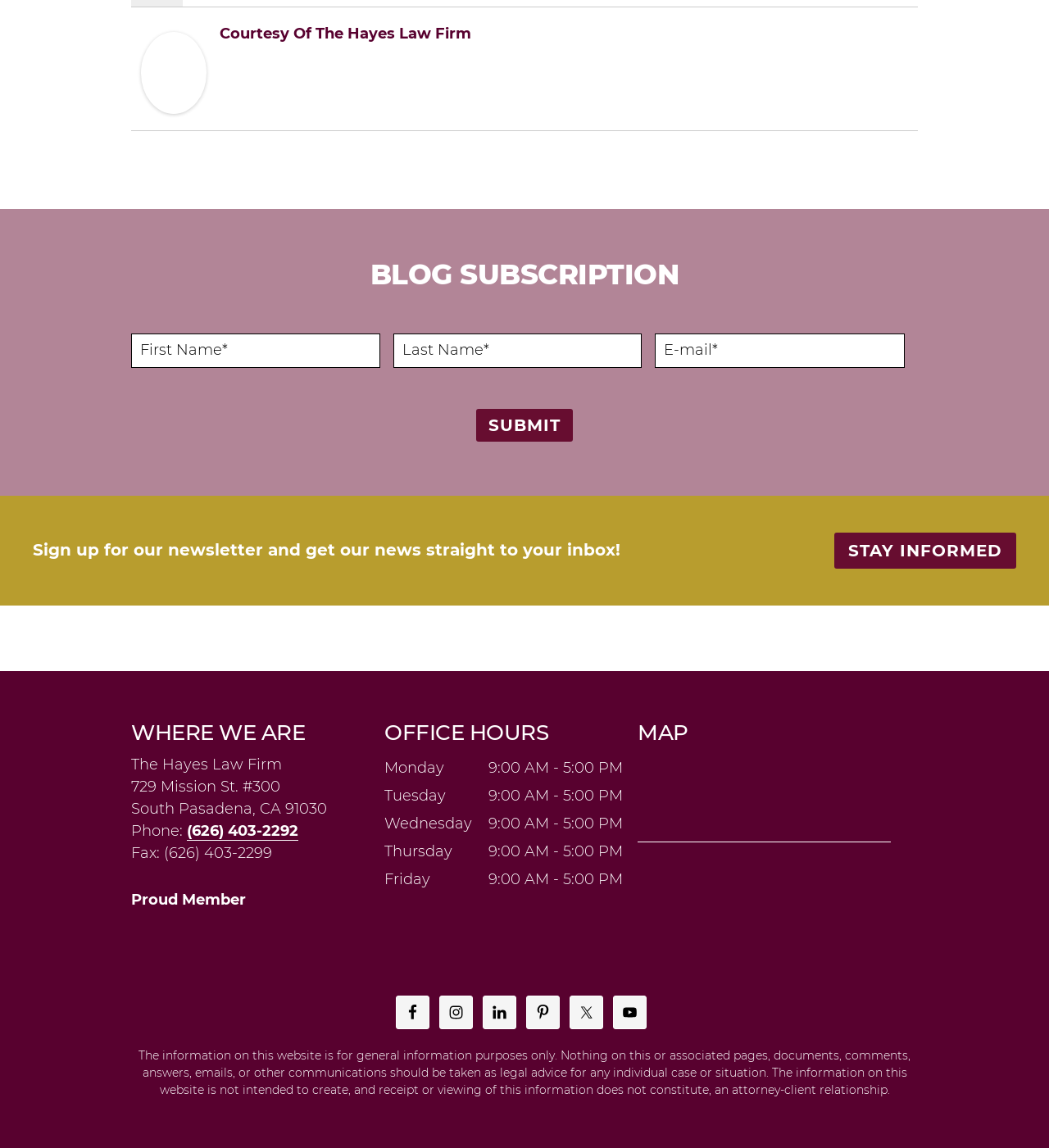Please give a succinct answer to the question in one word or phrase:
What is the disclaimer about the website's information?

Not intended to create an attorney-client relationship